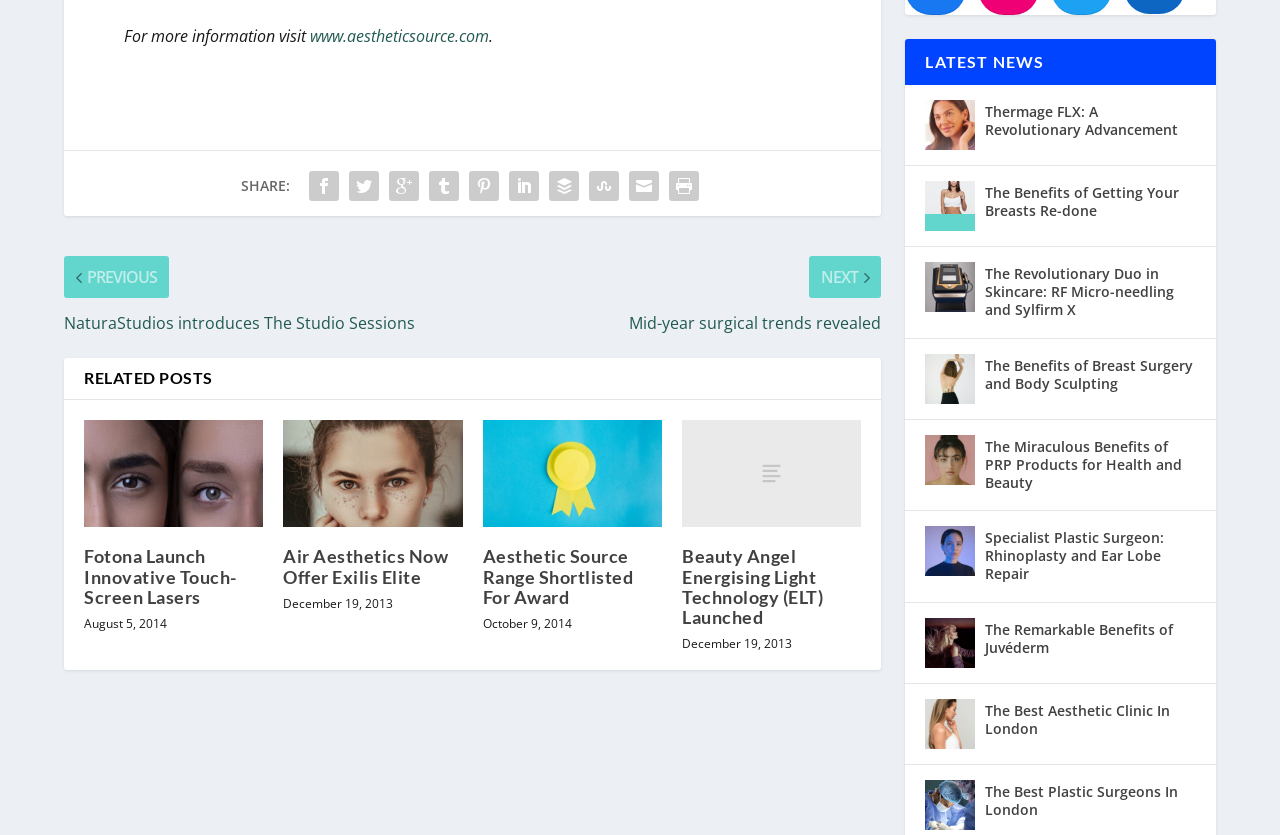Pinpoint the bounding box coordinates of the clickable area necessary to execute the following instruction: "visit the website www.aestheticsource.com". The coordinates should be given as four float numbers between 0 and 1, namely [left, top, right, bottom].

[0.242, 0.03, 0.382, 0.056]